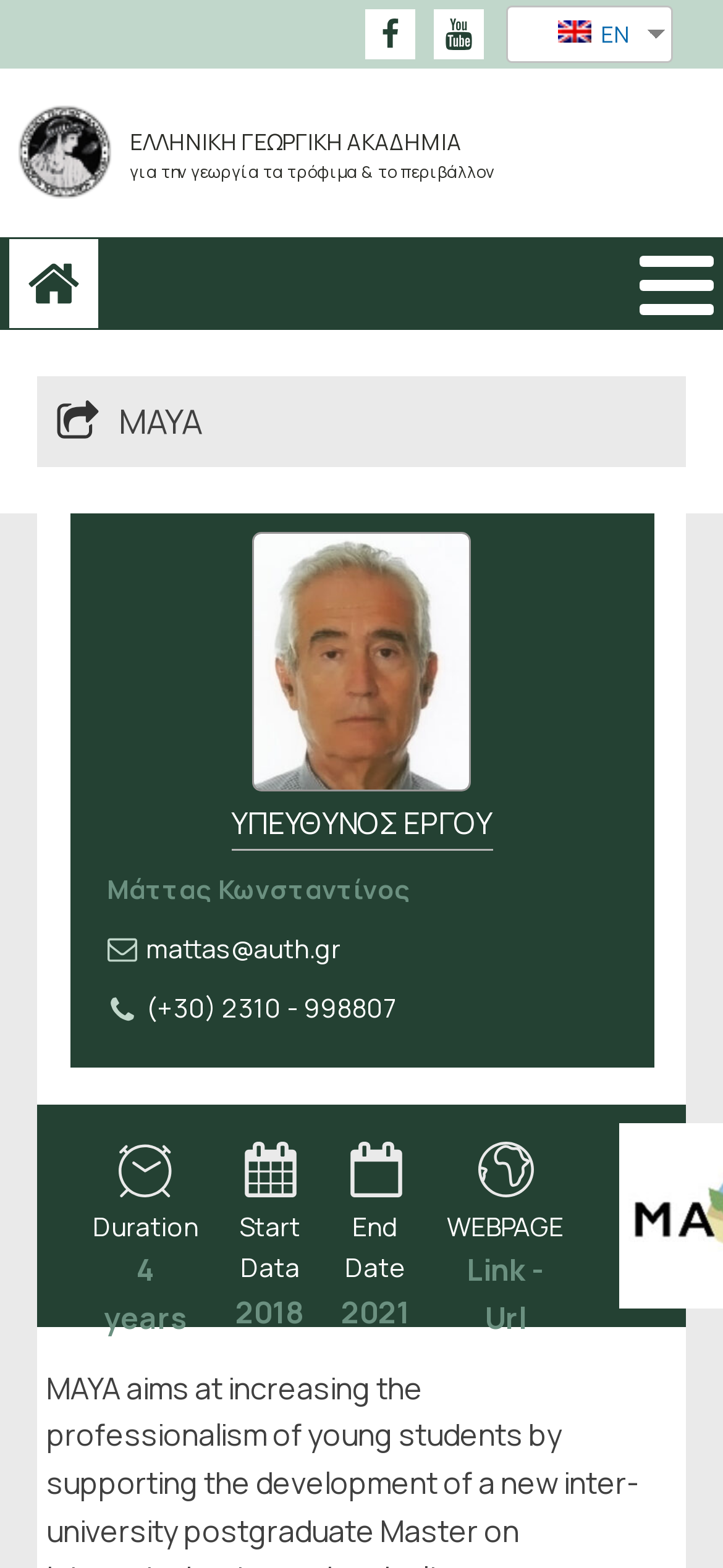What is the duration of the project?
Provide a detailed answer to the question, using the image to inform your response.

I found the answer by looking at the StaticText element with the text '4 years' which is located near the 'Duration' text, indicating the duration of the project.